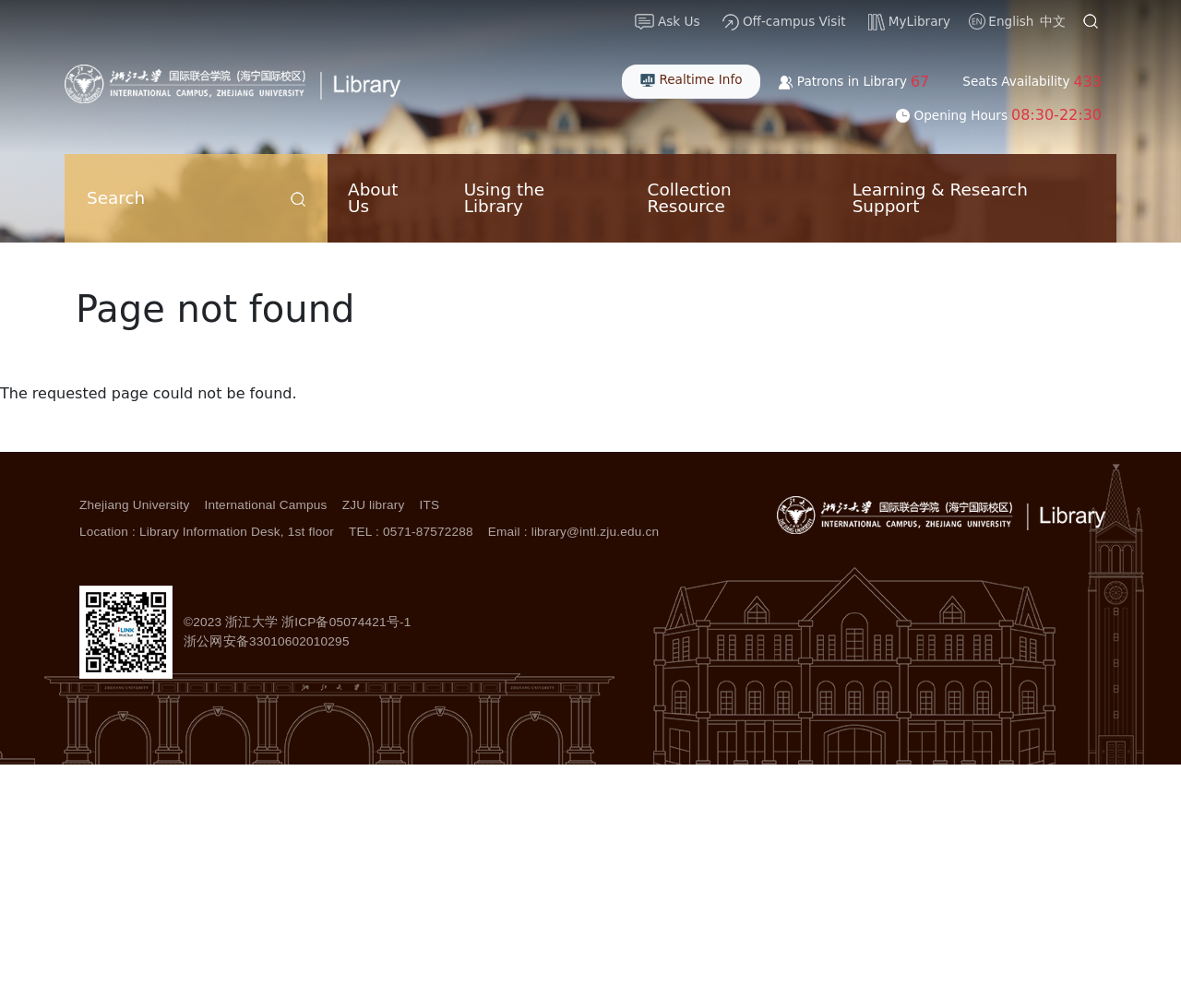Determine the bounding box coordinates for the element that should be clicked to follow this instruction: "Check Opening Hours". The coordinates should be given as four float numbers between 0 and 1, in the format [left, top, right, bottom].

[0.77, 0.107, 0.853, 0.121]